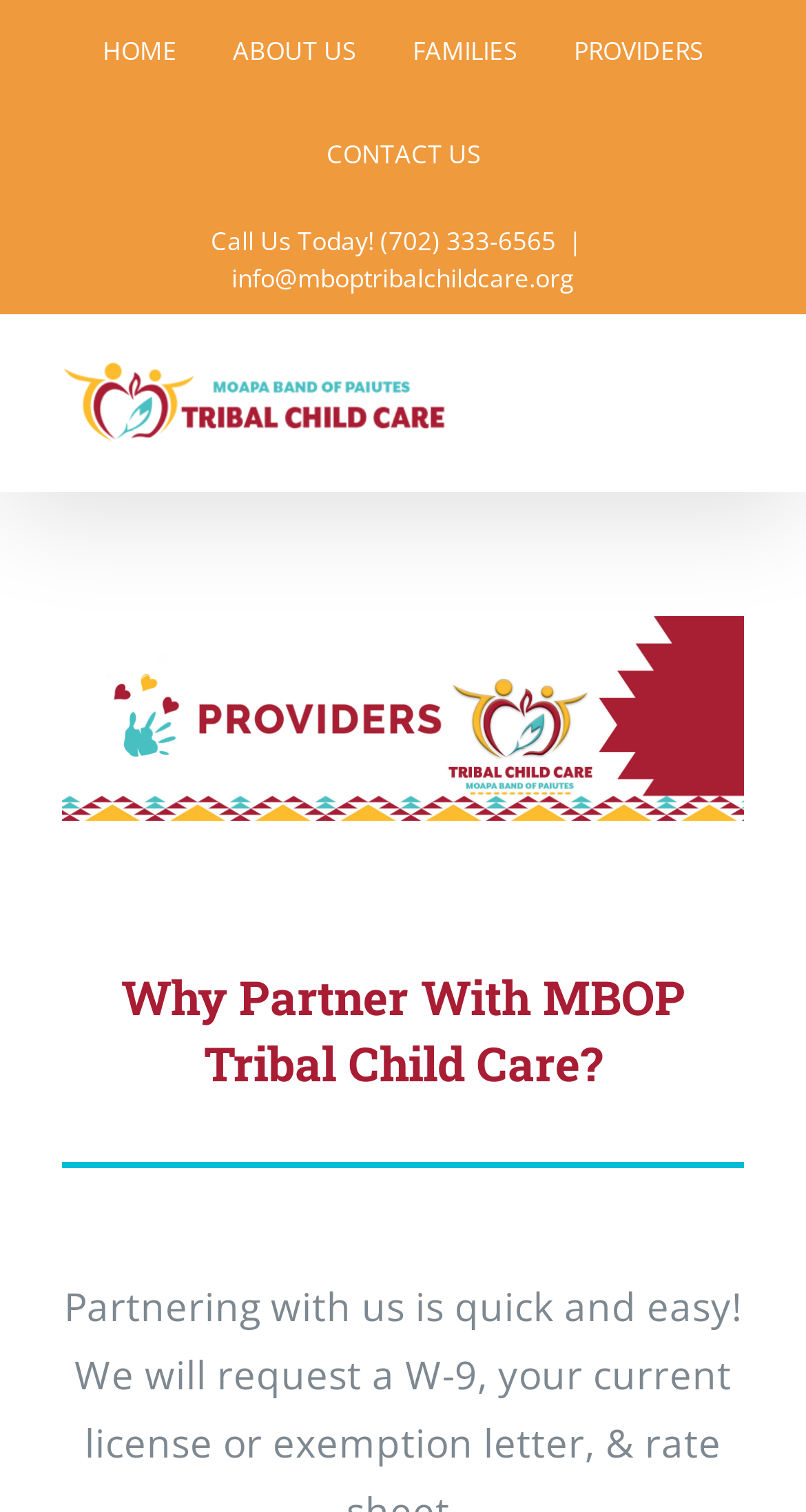How many navigation links are there?
Provide a thorough and detailed answer to the question.

I found the navigation links by looking at the navigation element 'Secondary Menu' which contains 5 link elements: 'HOME', 'ABOUT US', 'FAMILIES', 'PROVIDERS', and 'CONTACT US'.